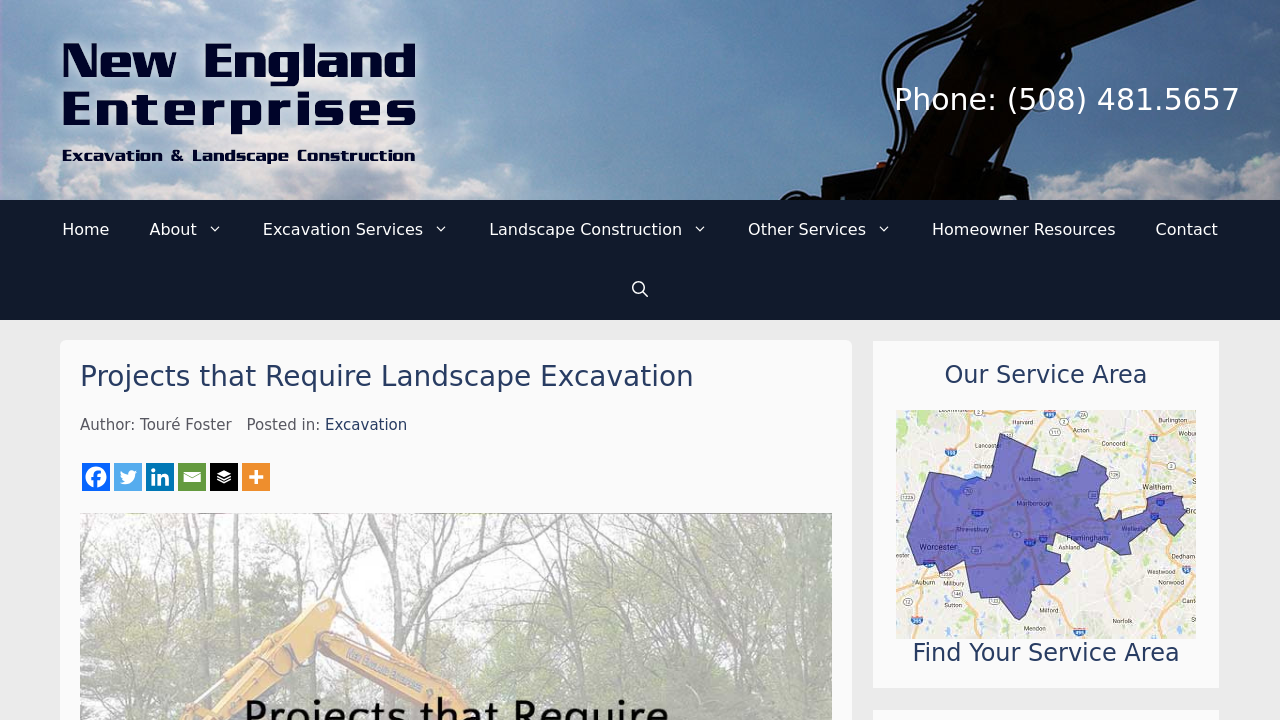Please look at the image and answer the question with a detailed explanation: How many social media links are available on the webpage?

I found the social media links by looking at the footer section where the social media links are displayed. There are 6 social media links available, including Facebook, Twitter, Linkedin, Email, Buffer, and More.